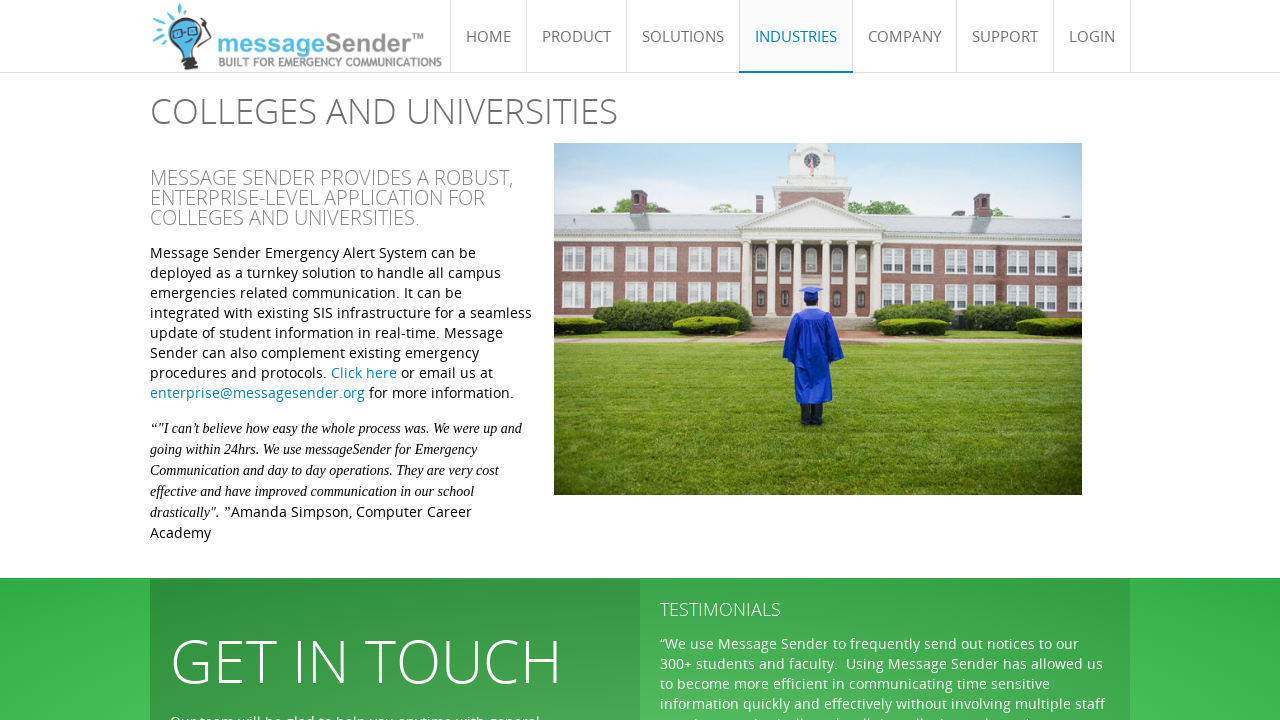Answer succinctly with a single word or phrase:
How can users get more information about Message Sender?

Click here or email